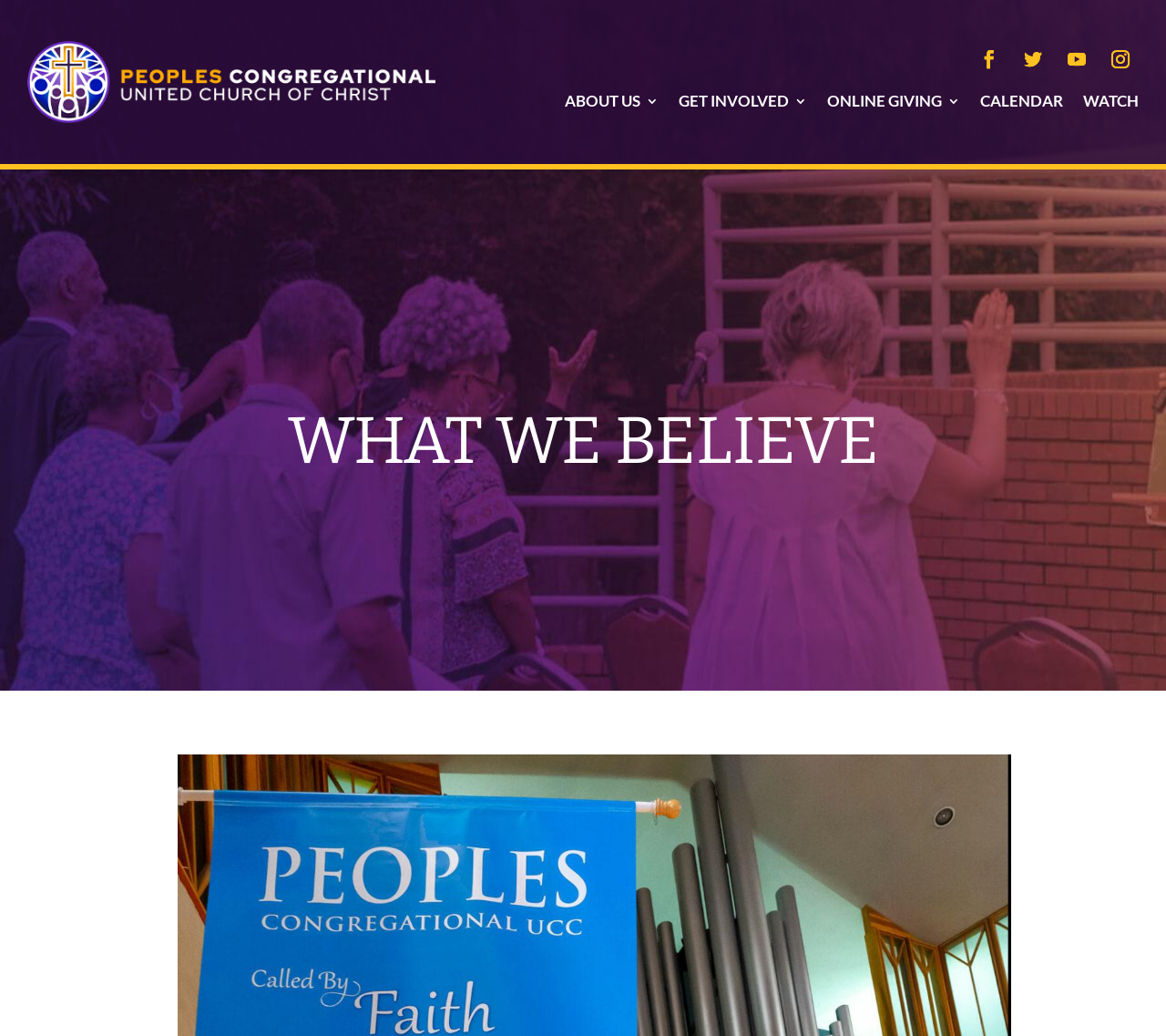Please determine the bounding box coordinates of the element to click on in order to accomplish the following task: "Click the CALENDAR link". Ensure the coordinates are four float numbers ranging from 0 to 1, i.e., [left, top, right, bottom].

[0.841, 0.089, 0.912, 0.114]